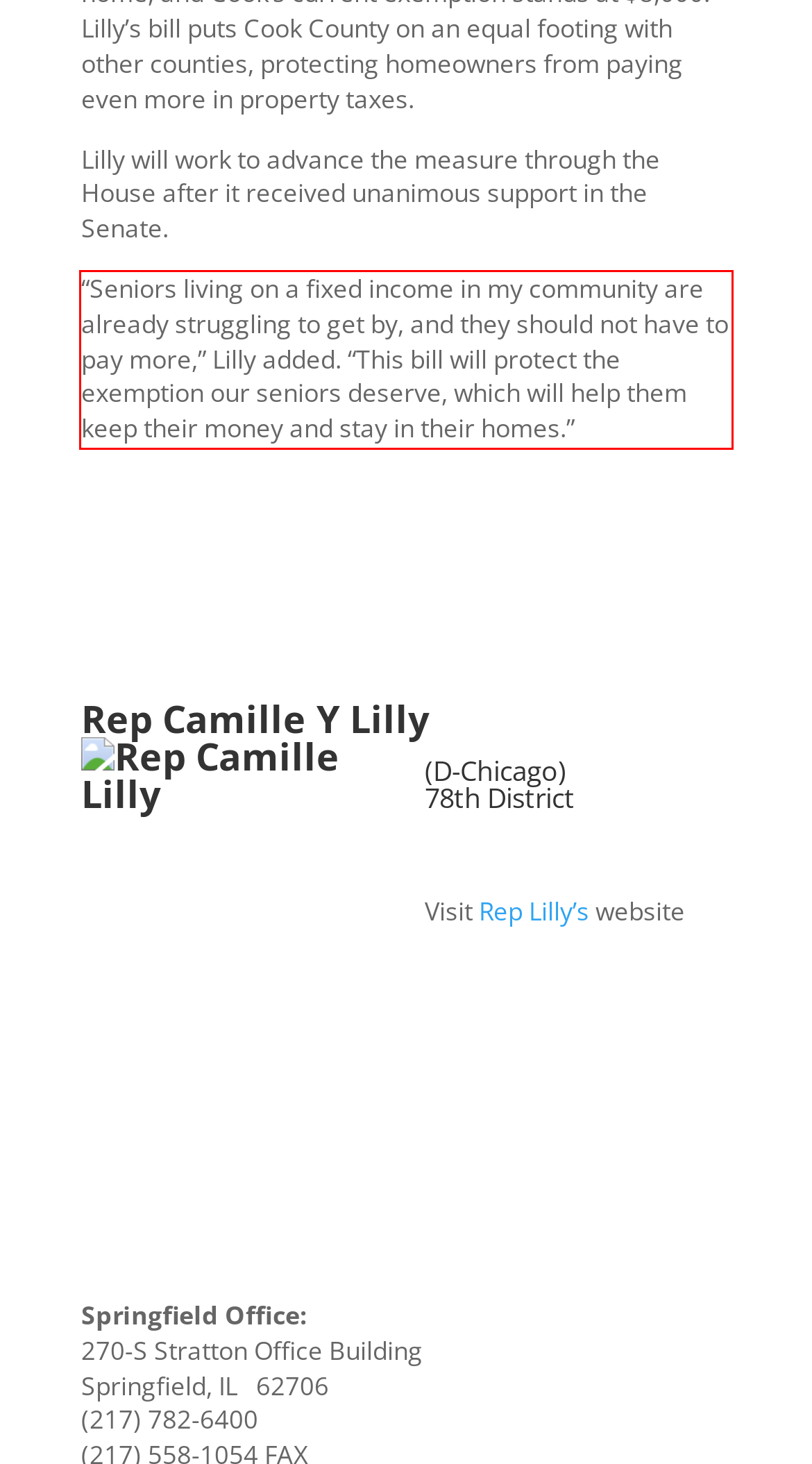Examine the screenshot of the webpage, locate the red bounding box, and perform OCR to extract the text contained within it.

“Seniors living on a fixed income in my community are already struggling to get by, and they should not have to pay more,” Lilly added. “This bill will protect the exemption our seniors deserve, which will help them keep their money and stay in their homes.”